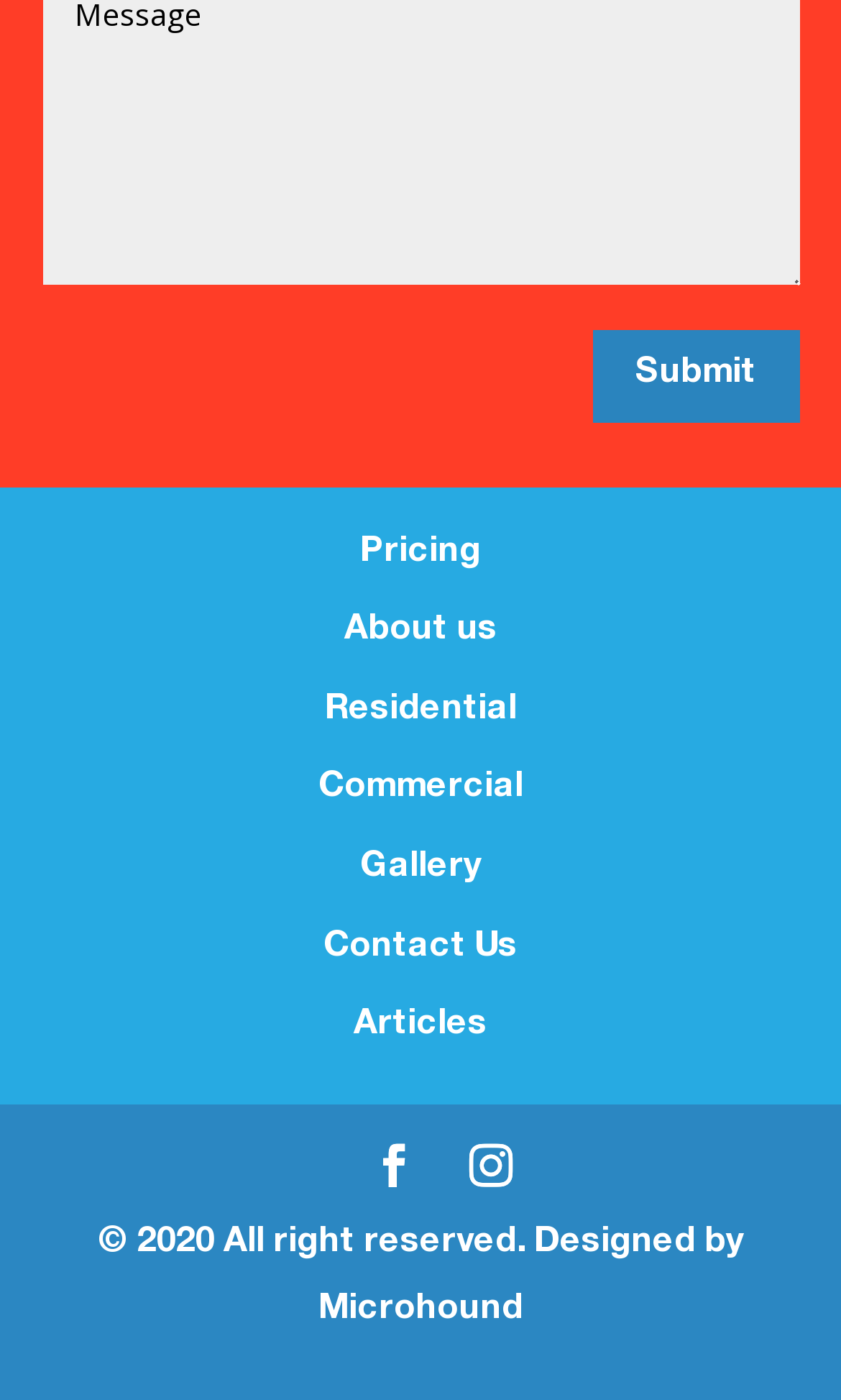How many social media links are present?
Using the information from the image, give a concise answer in one word or a short phrase.

2